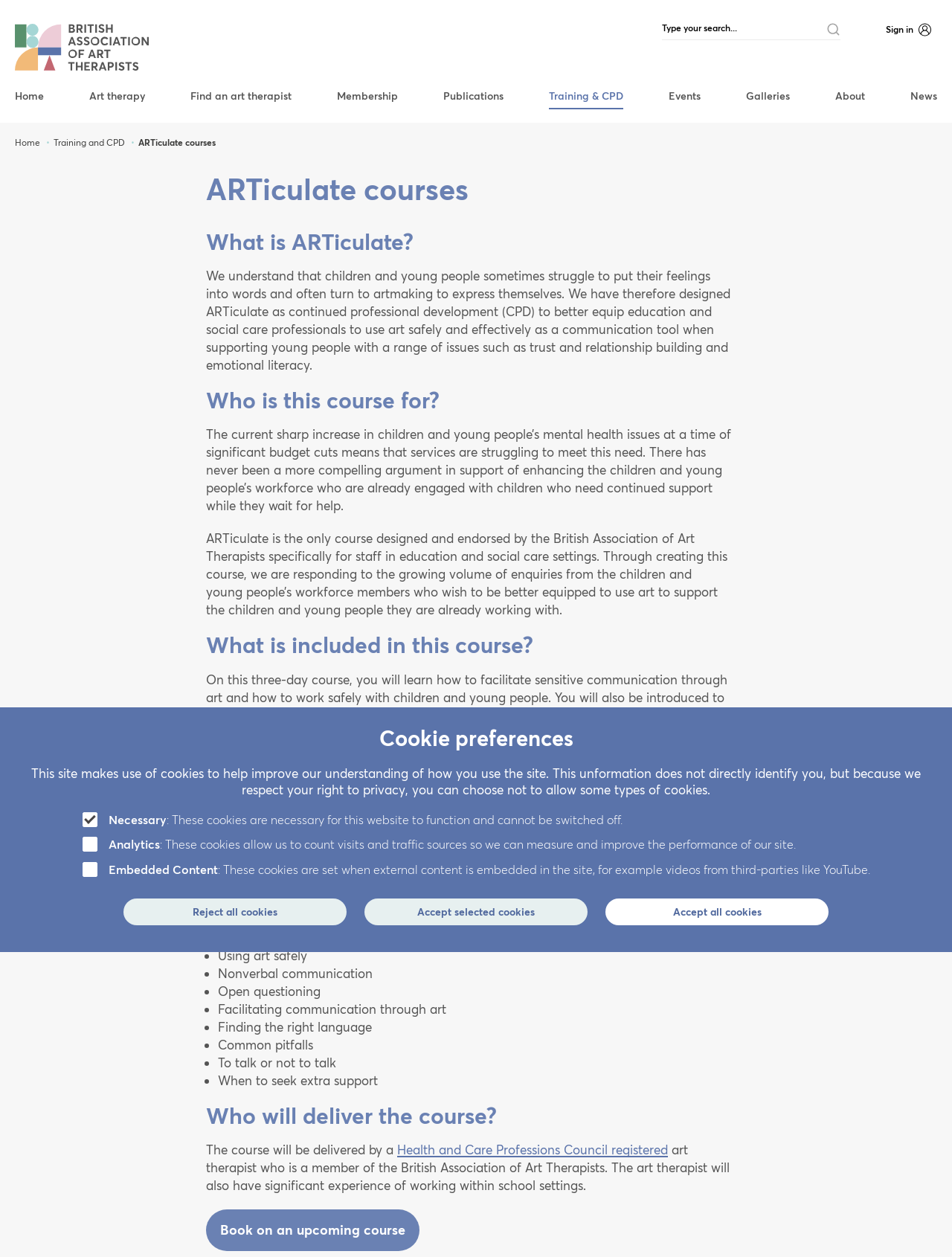Given the following UI element description: "Sign in", find the bounding box coordinates in the webpage screenshot.

[0.883, 0.01, 0.984, 0.033]